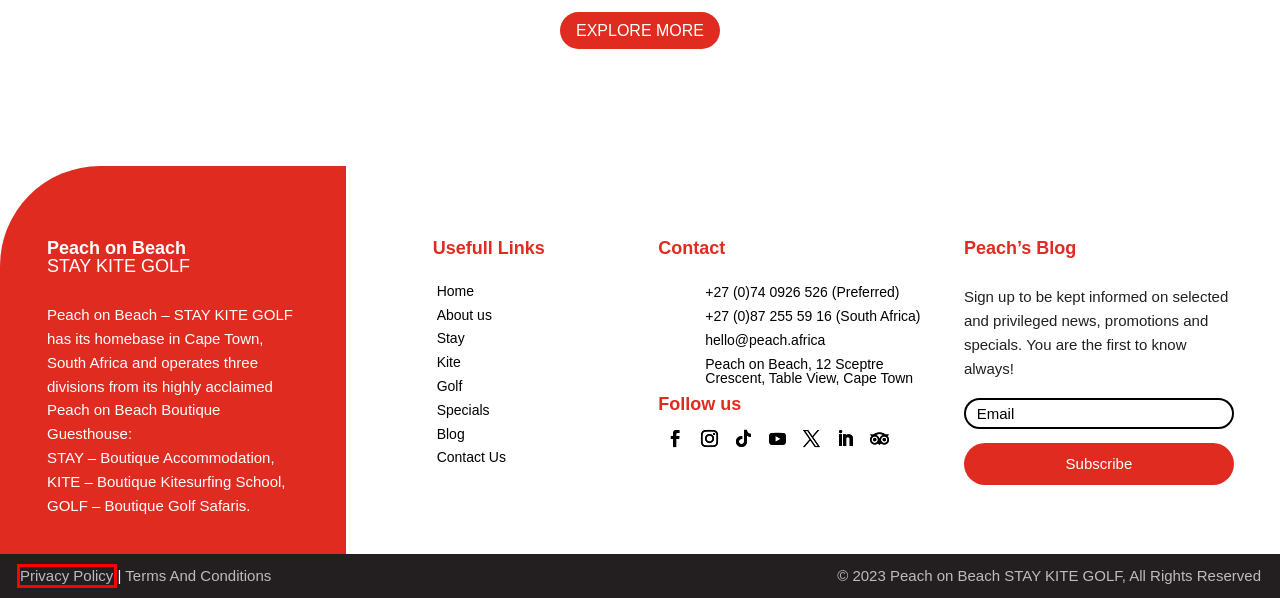Examine the screenshot of a webpage featuring a red bounding box and identify the best matching webpage description for the new page that results from clicking the element within the box. Here are the options:
A. Golf - Peach on Beach
B. Privacy Policy - Peach on Beach
C. Home Page - Peach on Beach
D. Contact Us - Peach on Beach
E. Peach's Blog - Peach on Beach
F. Stay Peach on Beach - Peach on Beach
G. Specials - Peach on Beach
H. About Us - Peach on Beach

B